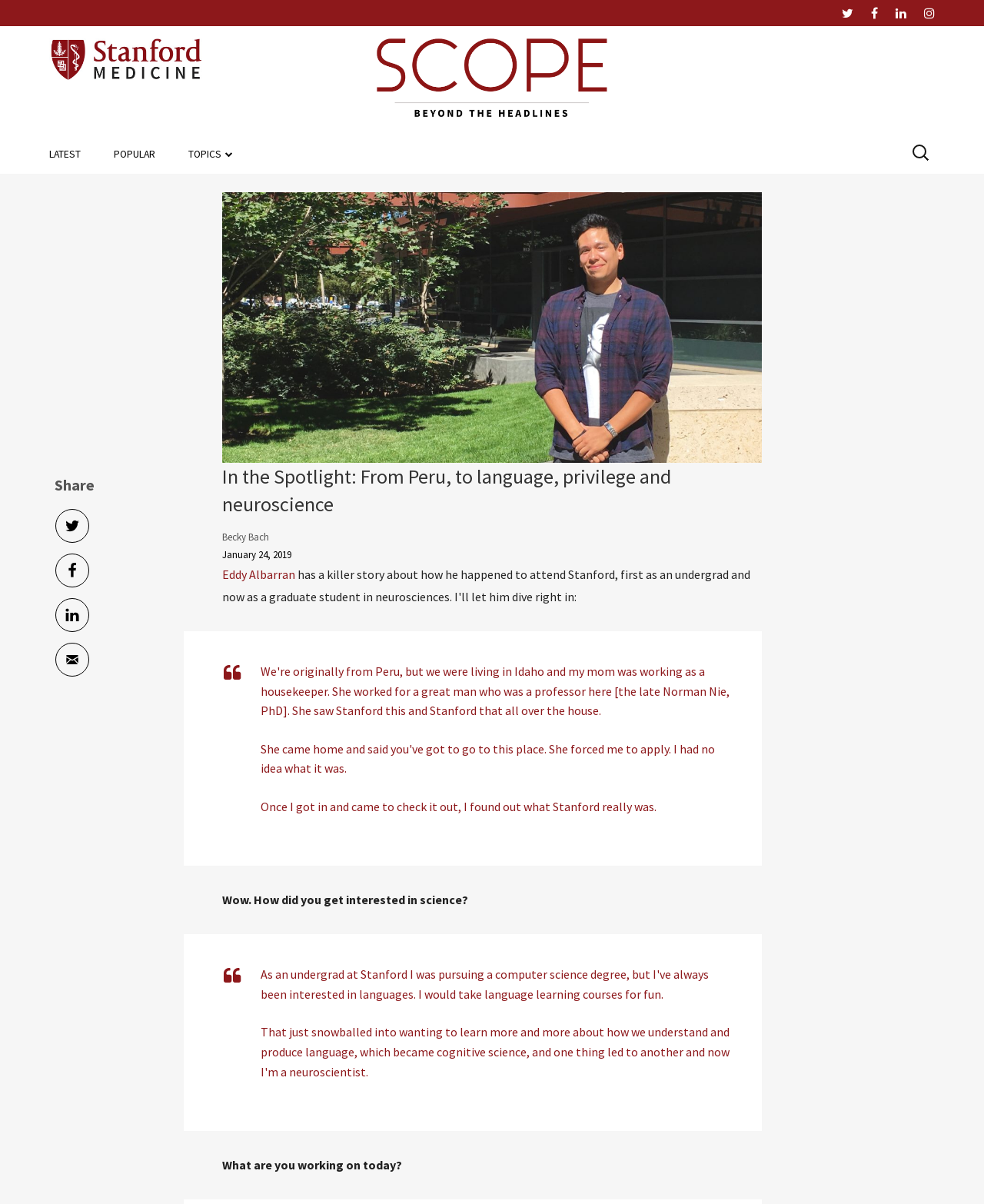Locate the bounding box coordinates of the clickable region necessary to complete the following instruction: "Read the latest news". Provide the coordinates in the format of four float numbers between 0 and 1, i.e., [left, top, right, bottom].

[0.05, 0.112, 0.082, 0.144]